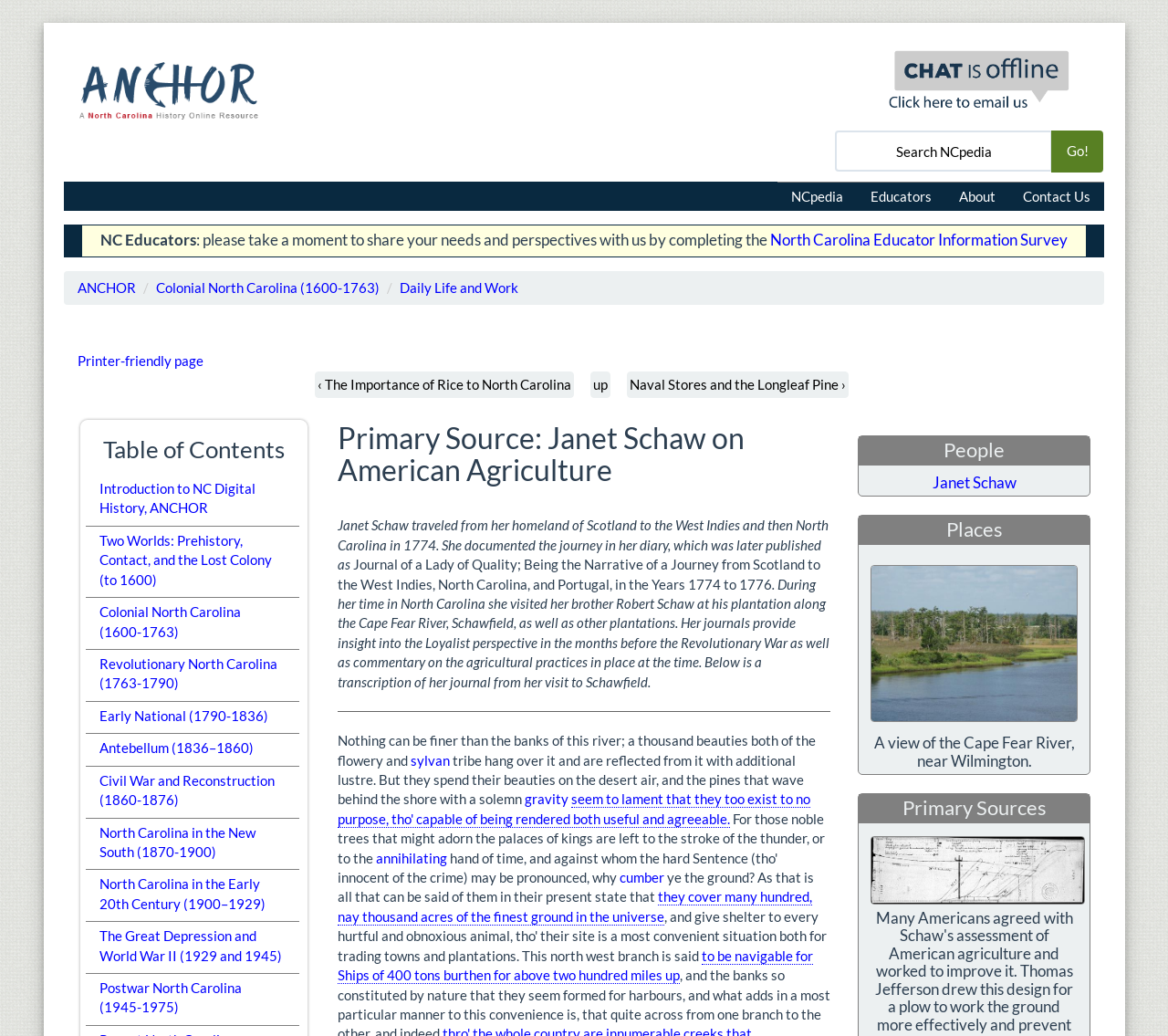Use one word or a short phrase to answer the question provided: 
What type of trees are mentioned in the journal?

Pine trees